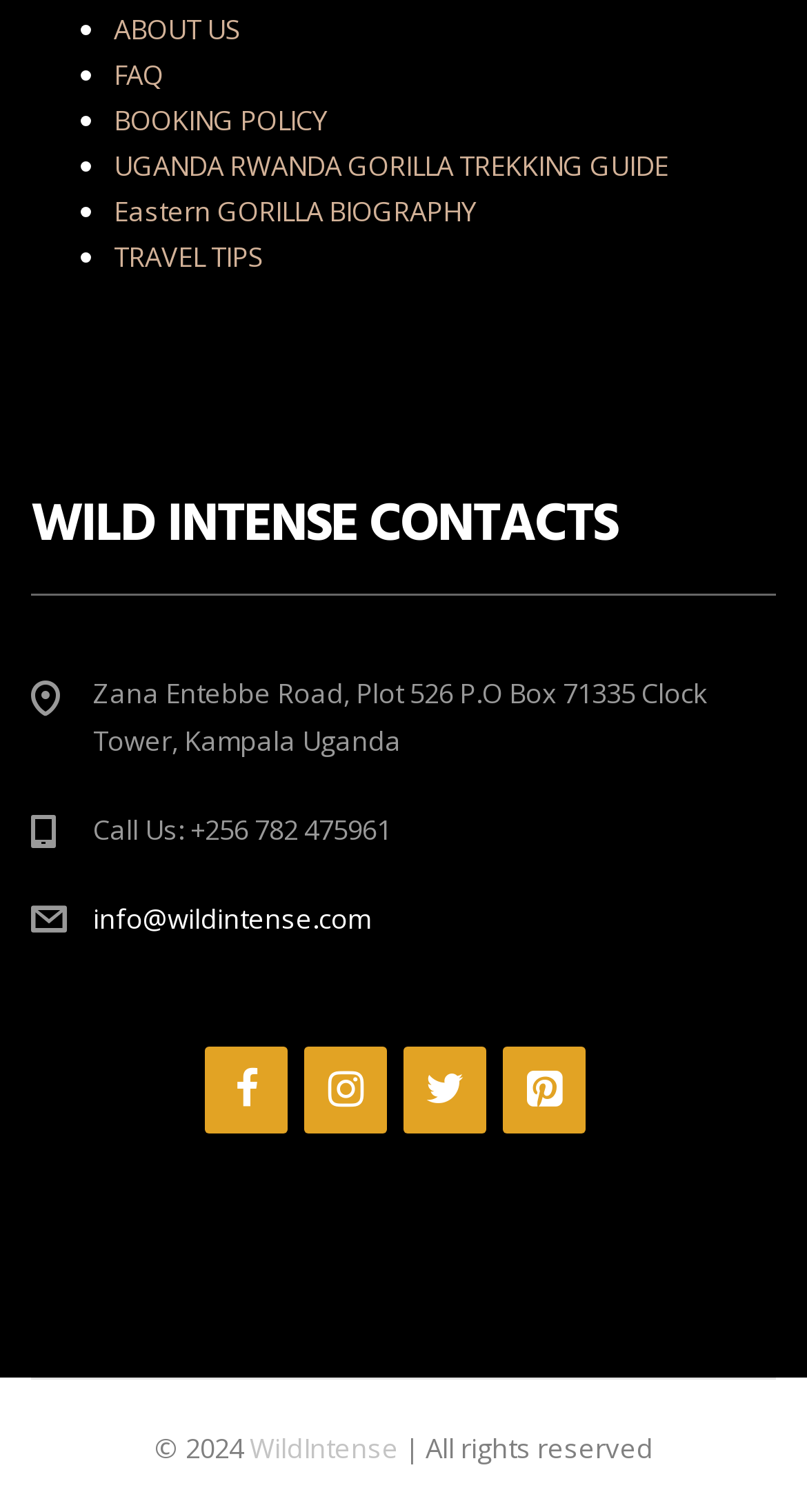Please determine the bounding box coordinates of the element's region to click for the following instruction: "View UGANDA RWANDA GORILLA TREKKING GUIDE".

[0.141, 0.098, 0.828, 0.122]